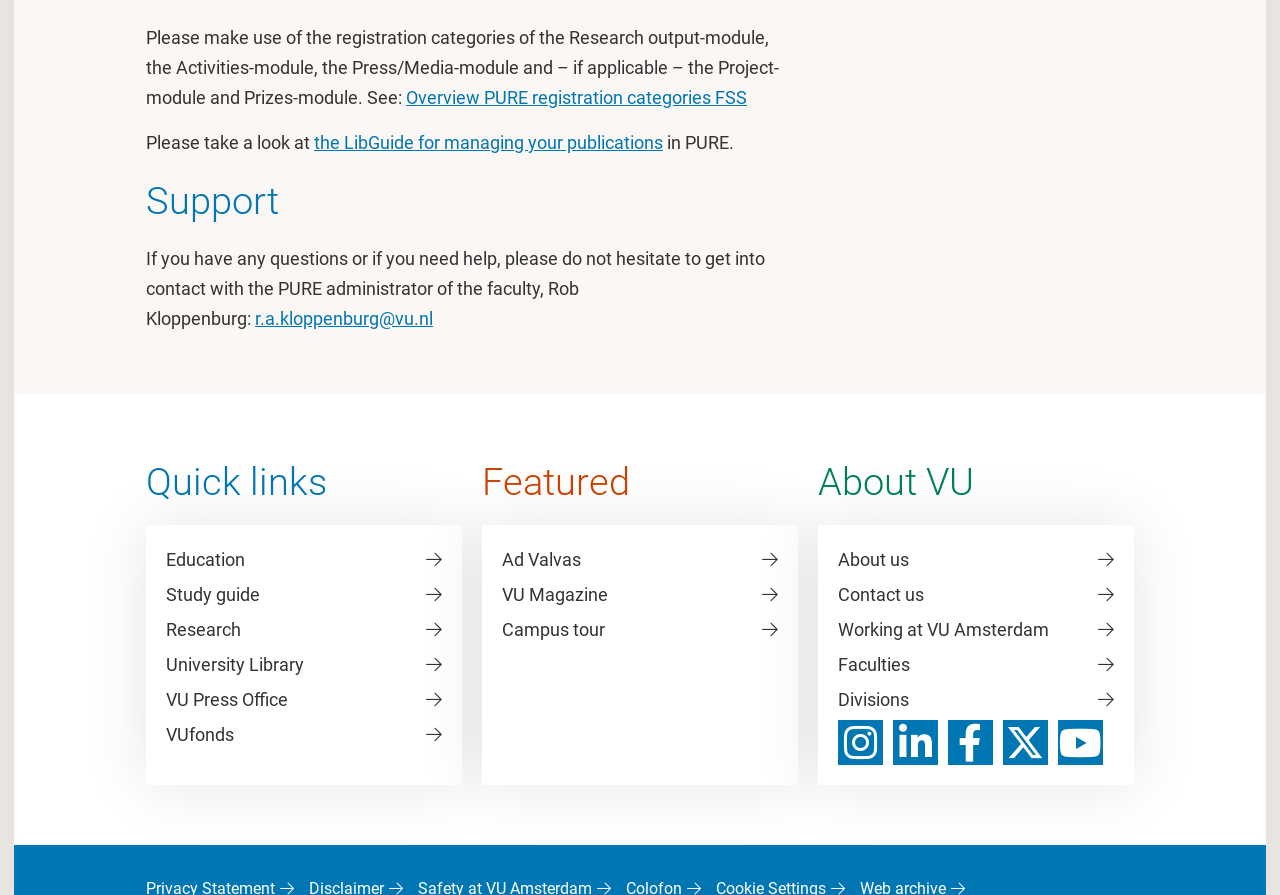What are the social media platforms listed at the bottom of the webpage?
Carefully examine the image and provide a detailed answer to the question.

The answer can be found at the bottom of the webpage, where the social media platforms are listed as links.